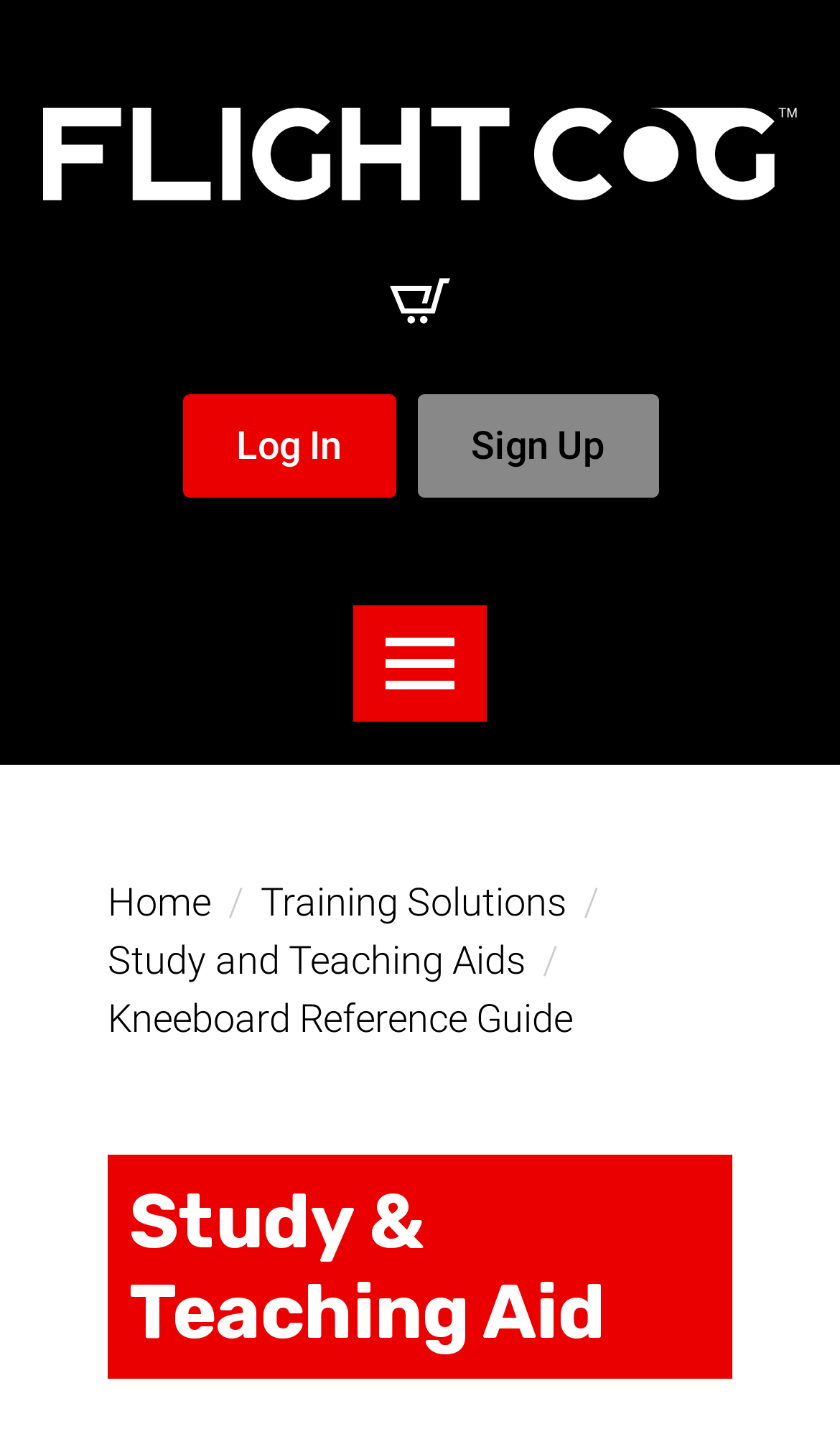Bounding box coordinates should be in the format (top-left x, top-left y, bottom-right x, bottom-right y) and all values should be floating point numbers between 0 and 1. Determine the bounding box coordinate for the UI element described as: alt="FlightCog Inline Logo White"

[0.051, 0.075, 0.949, 0.14]